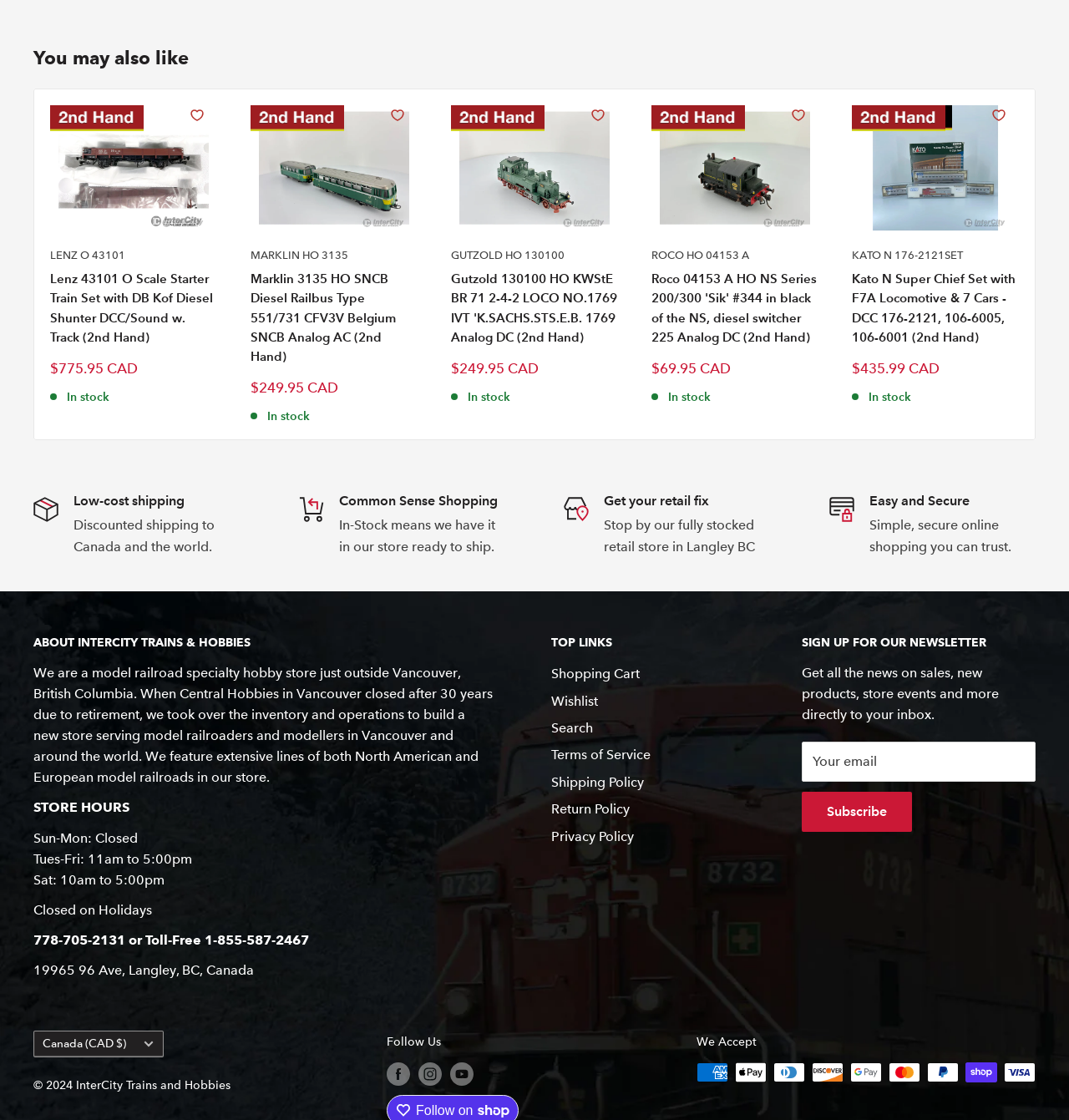Highlight the bounding box coordinates of the element that should be clicked to carry out the following instruction: "View Marklin 3135 HO SNCB Diesel Railbus details". The coordinates must be given as four float numbers ranging from 0 to 1, i.e., [left, top, right, bottom].

[0.234, 0.094, 0.391, 0.206]